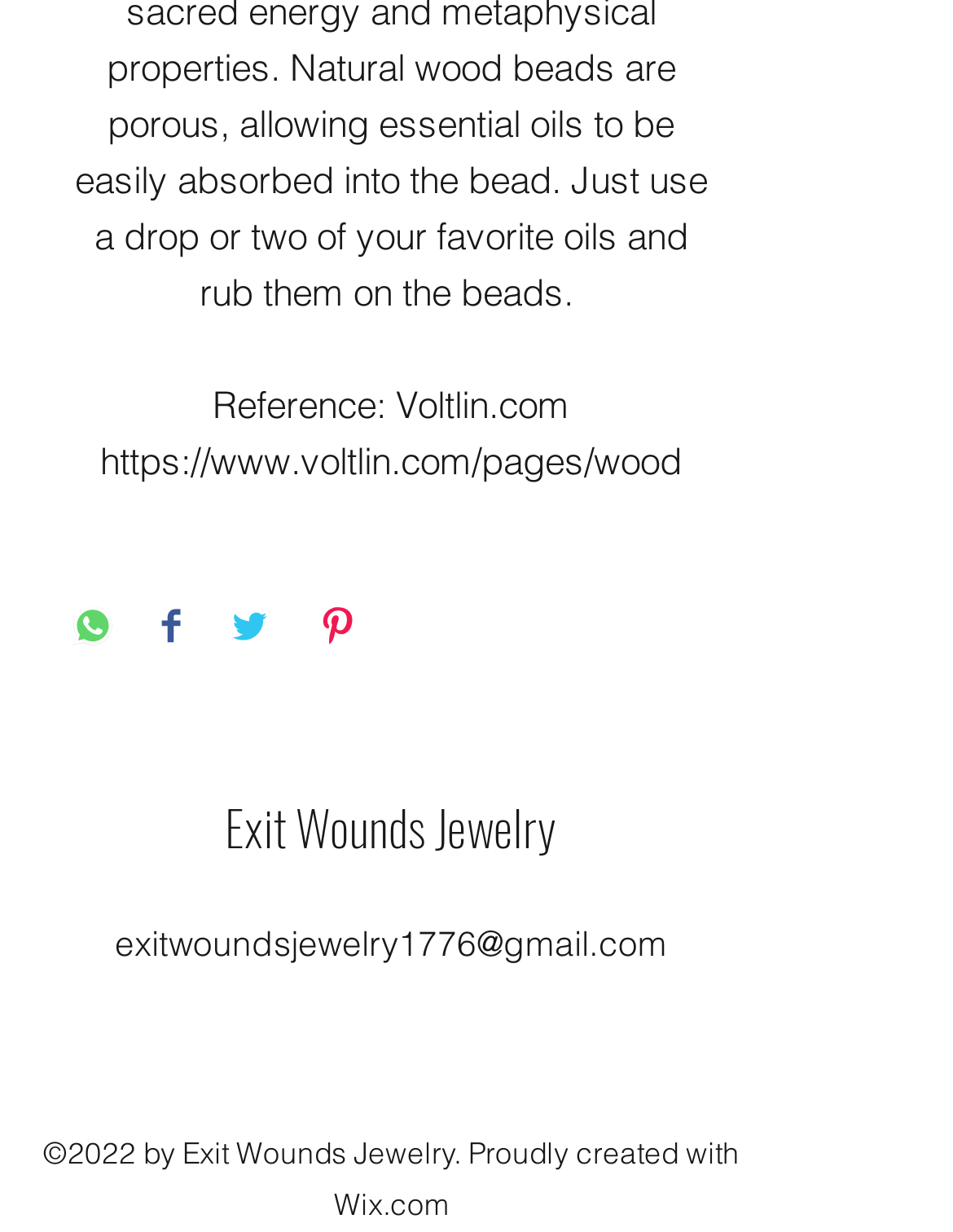How many share buttons are there?
Use the screenshot to answer the question with a single word or phrase.

4